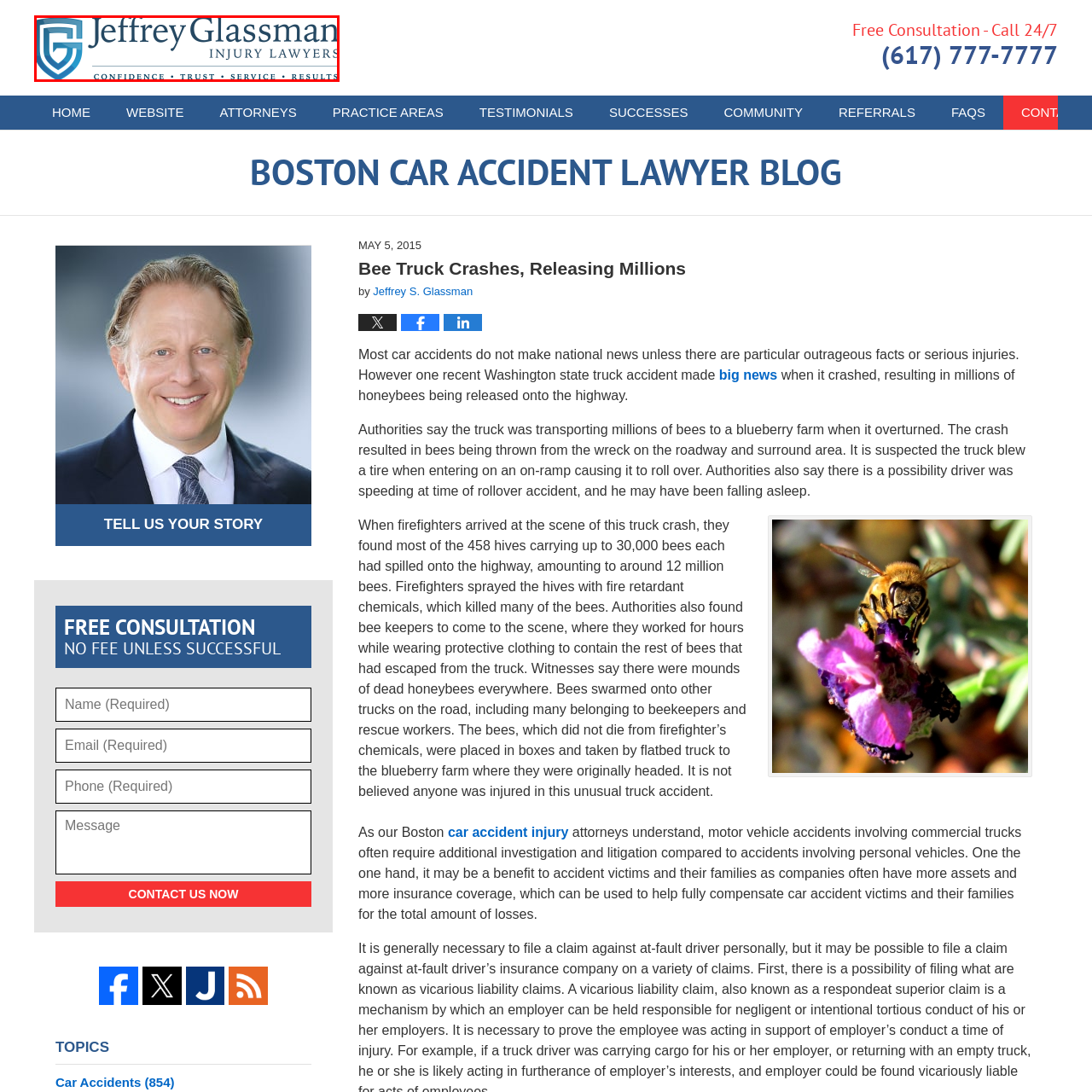View the section of the image outlined in red, What is the shape motif used in the logo? Provide your response in a single word or brief phrase.

Shield